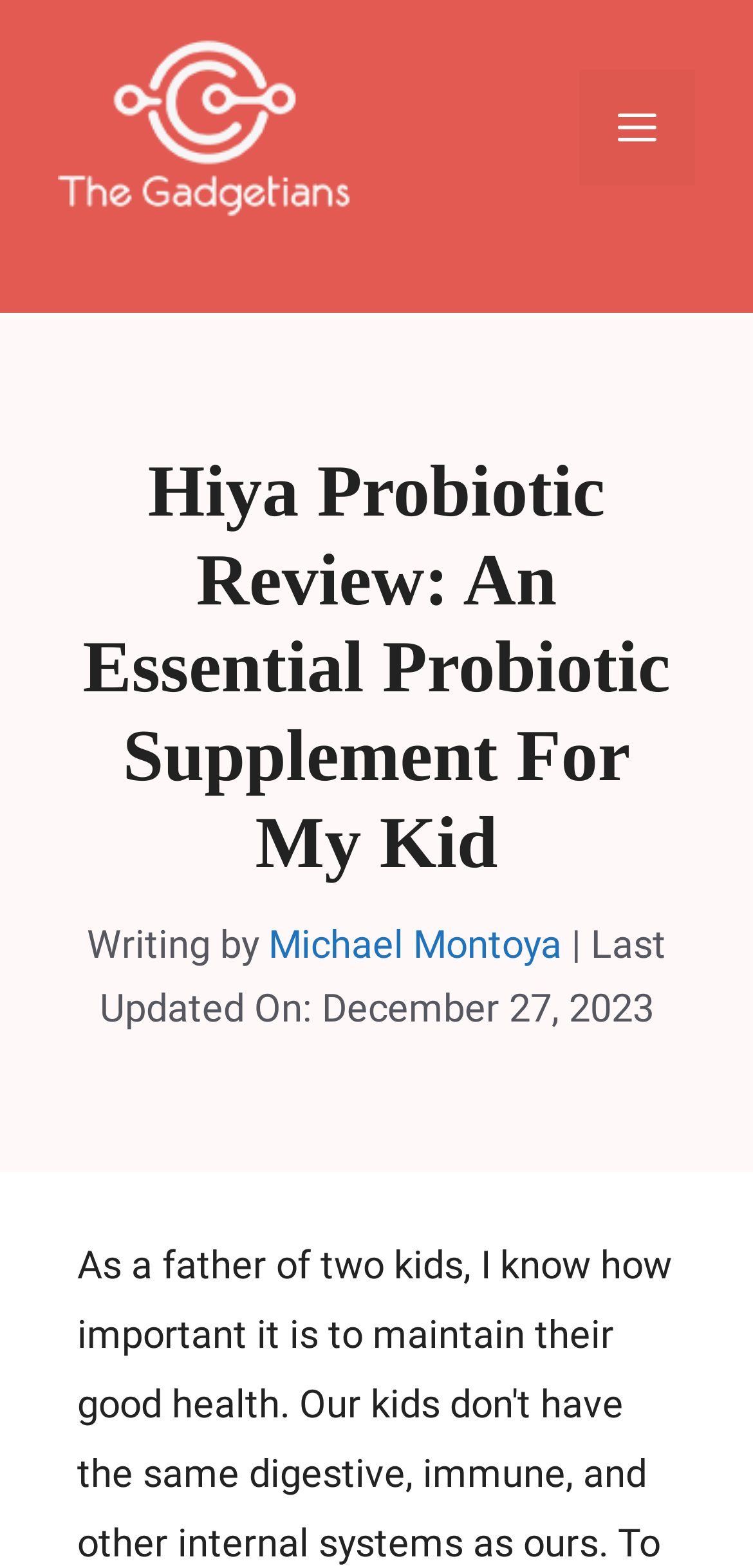What is the purpose of the button in the top right corner?
Provide a well-explained and detailed answer to the question.

I determined the purpose of the button by examining its description, which says 'Menu', and its location, which suggests it is a navigation element.